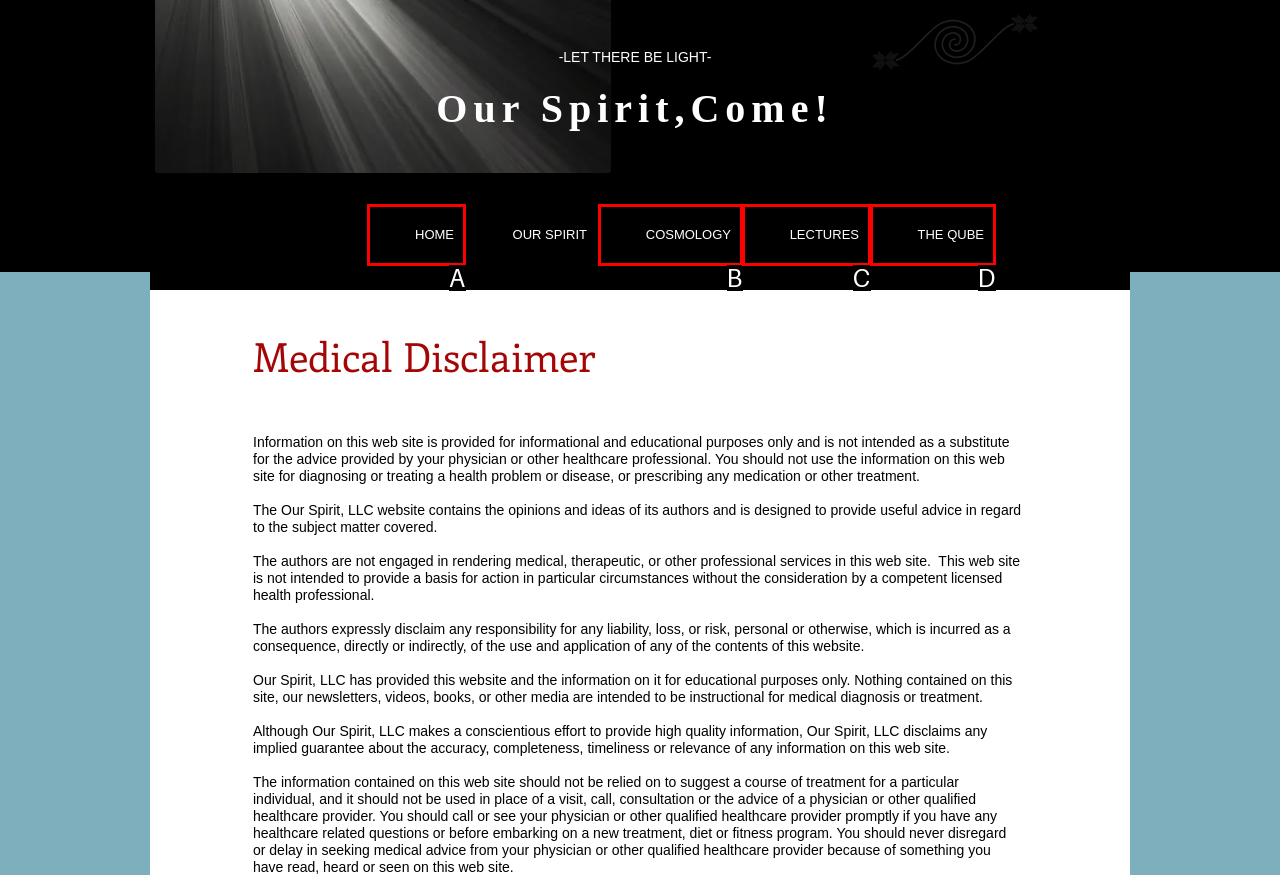Tell me which option best matches the description: LECTURES
Answer with the option's letter from the given choices directly.

C